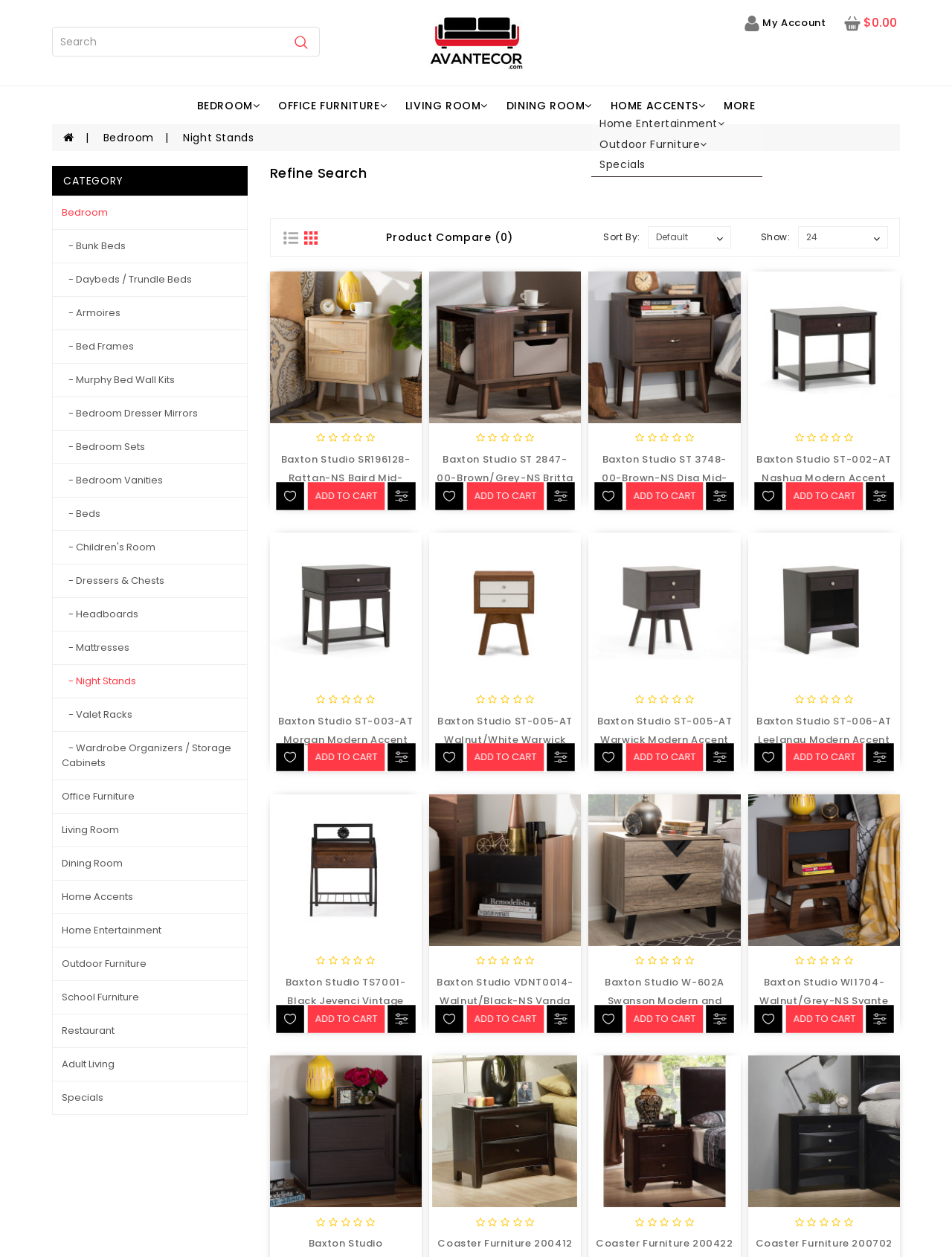Please find the bounding box coordinates in the format (top-left x, top-left y, bottom-right x, bottom-right y) for the given element description. Ensure the coordinates are floating point numbers between 0 and 1. Description: - Children's Room

[0.055, 0.422, 0.26, 0.449]